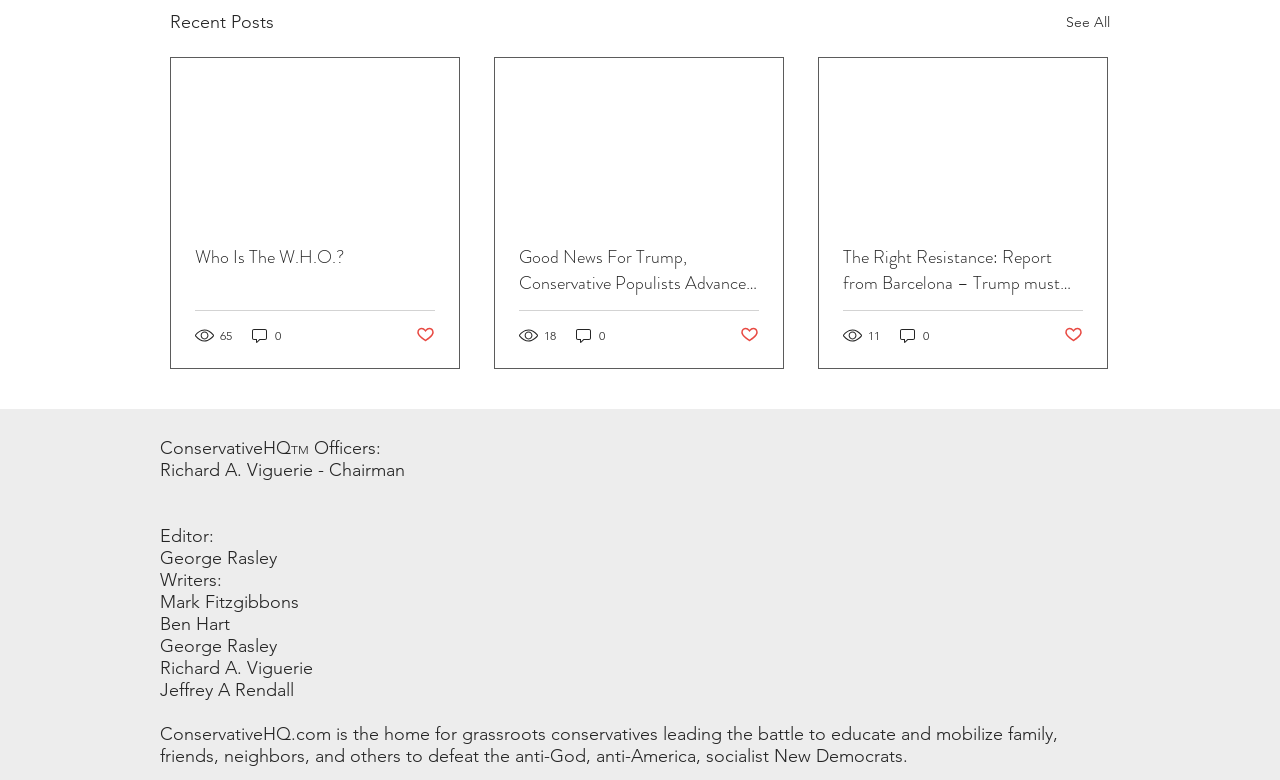Identify the bounding box coordinates for the region to click in order to carry out this instruction: "Check the social media link 'Facebook - Black Circle'". Provide the coordinates using four float numbers between 0 and 1, formatted as [left, top, right, bottom].

[0.884, 0.56, 0.914, 0.61]